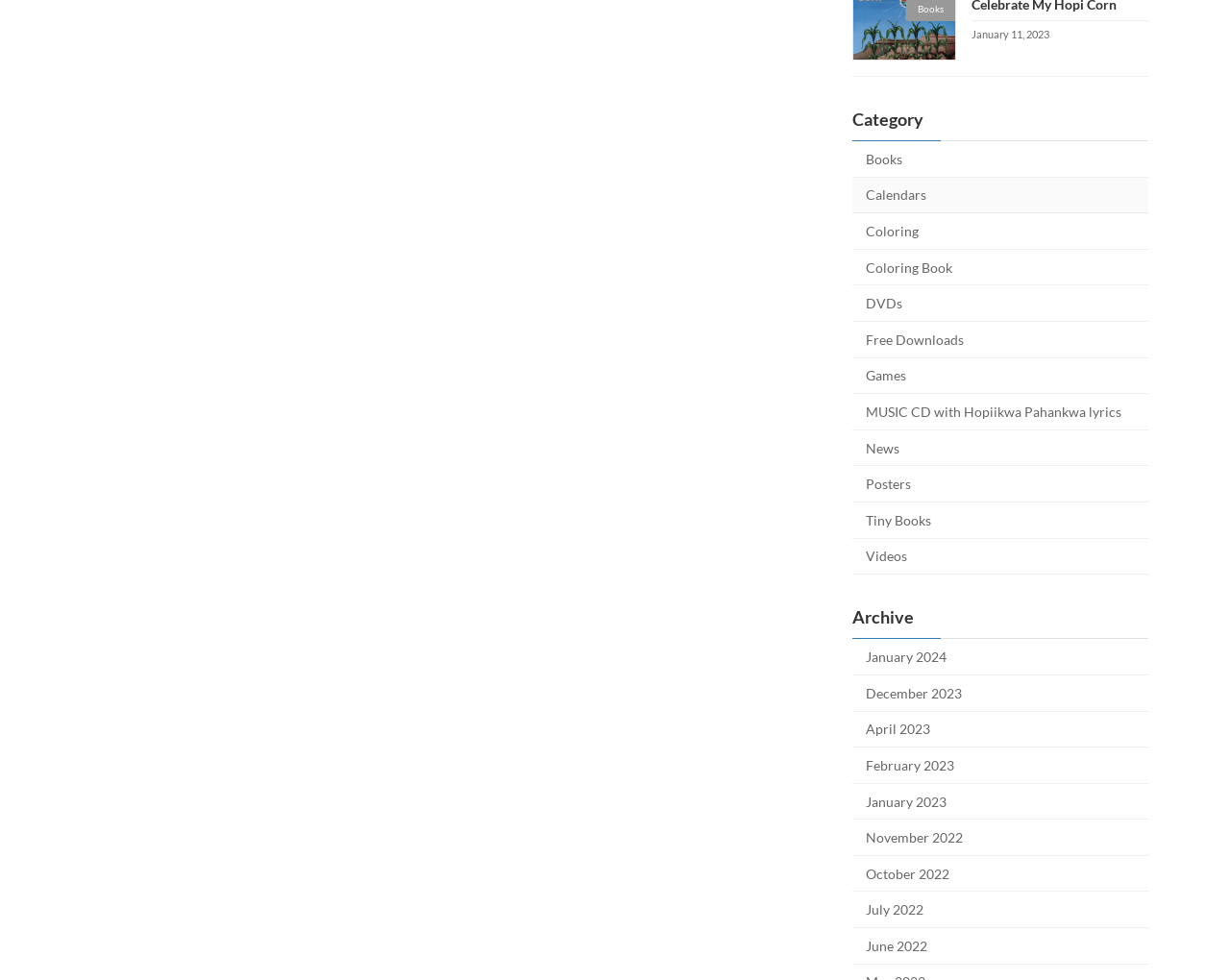How many links are in the category section?
Please provide an in-depth and detailed response to the question.

The category section has 13 links, including 'Books', 'Calendars', 'Coloring', 'Coloring Book', 'DVDs', 'Free Downloads', 'Games', 'MUSIC CD with Hopiikwa Pahankwa lyrics', 'News', 'Posters', 'Tiny Books', and 'Videos'.